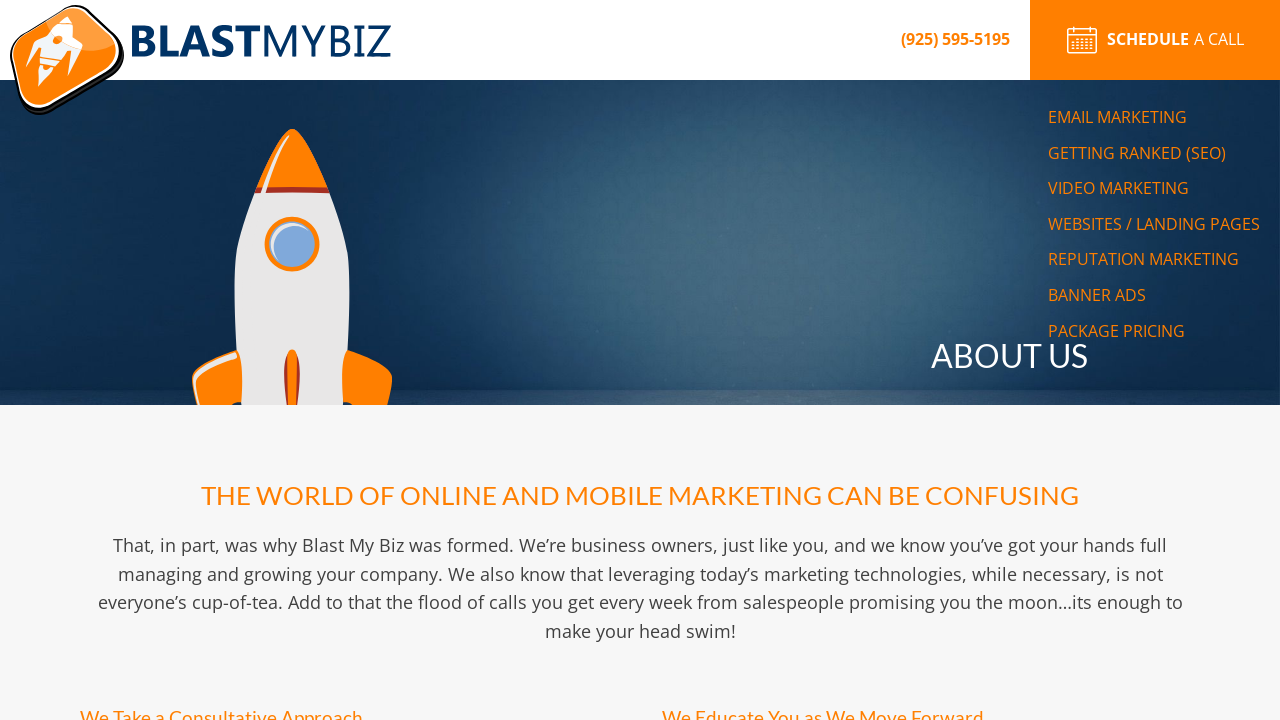Provide the bounding box coordinates for the specified HTML element described in this description: "alt="BMB-text"". The coordinates should be four float numbers ranging from 0 to 1, in the format [left, top, right, bottom].

[0.103, 0.0, 0.305, 0.079]